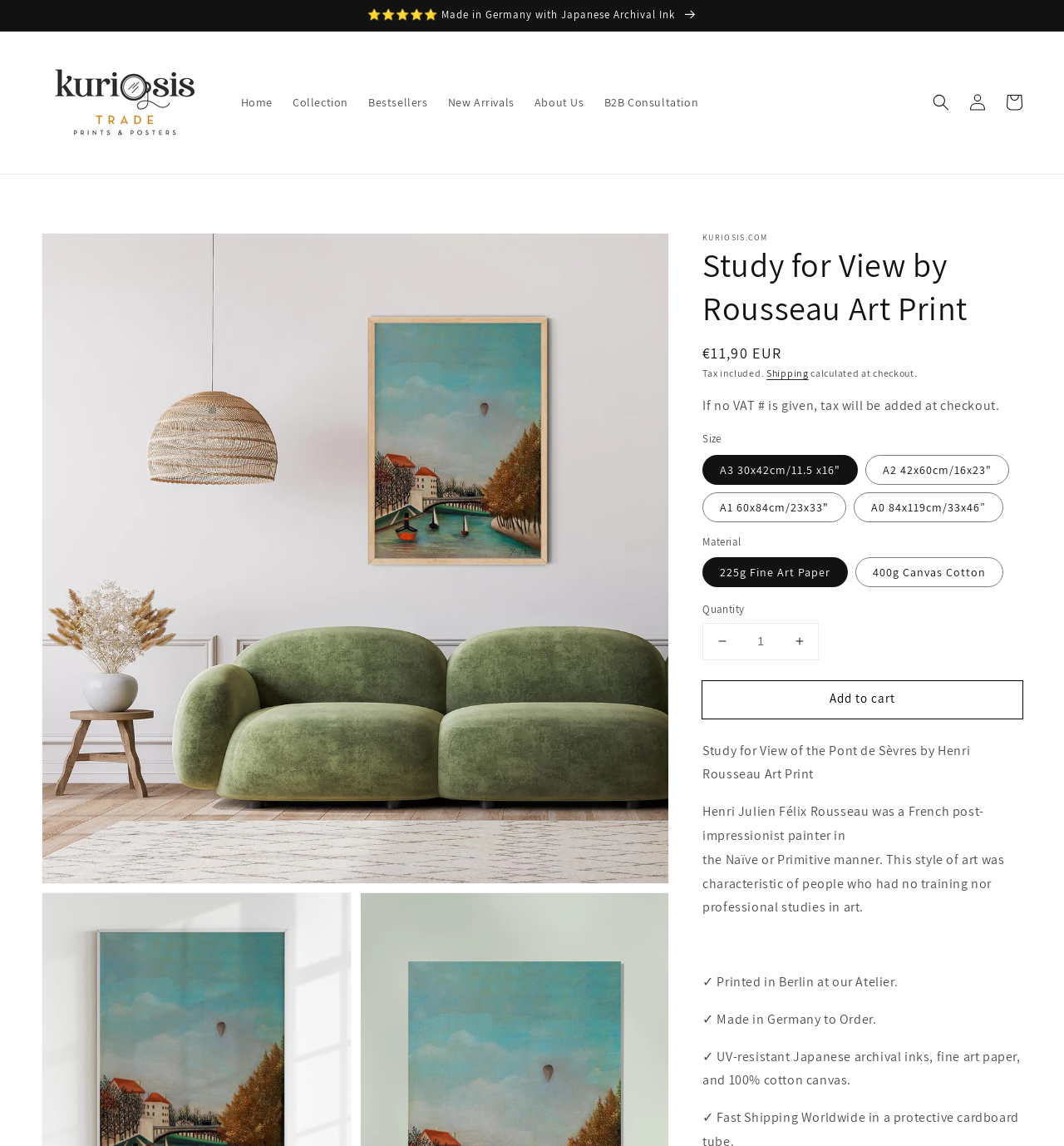Show the bounding box coordinates of the region that should be clicked to follow the instruction: "Click on 'Watch as the OS rewrites my buggy program.'."

None